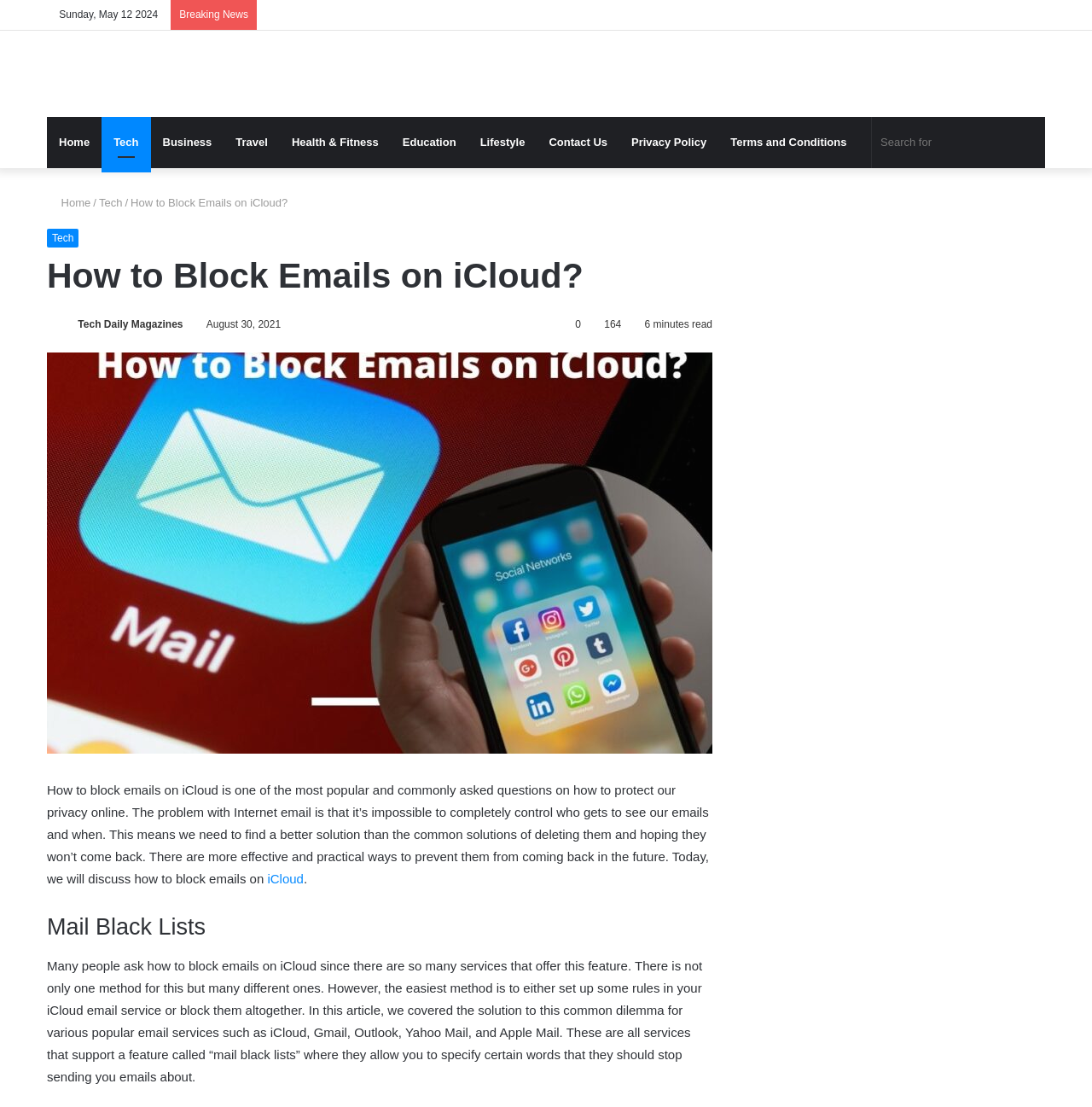Using the details in the image, give a detailed response to the question below:
What is the date of the article?

I found the date of the article by looking at the static text element that says 'August 30, 2021' which is located below the title of the article and above the author information.